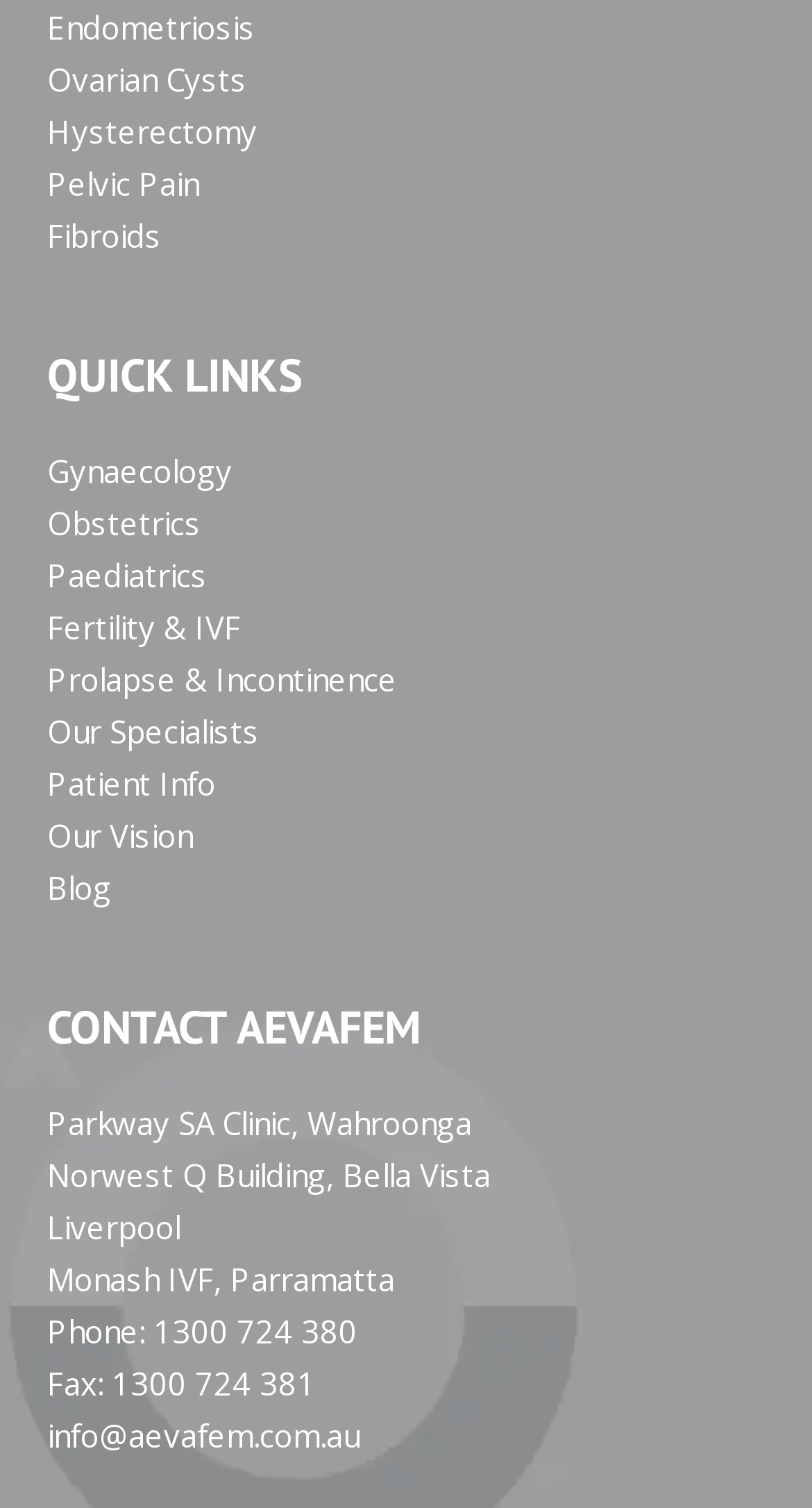Determine the bounding box for the UI element described here: "Hysterectomy".

[0.058, 0.073, 0.317, 0.101]